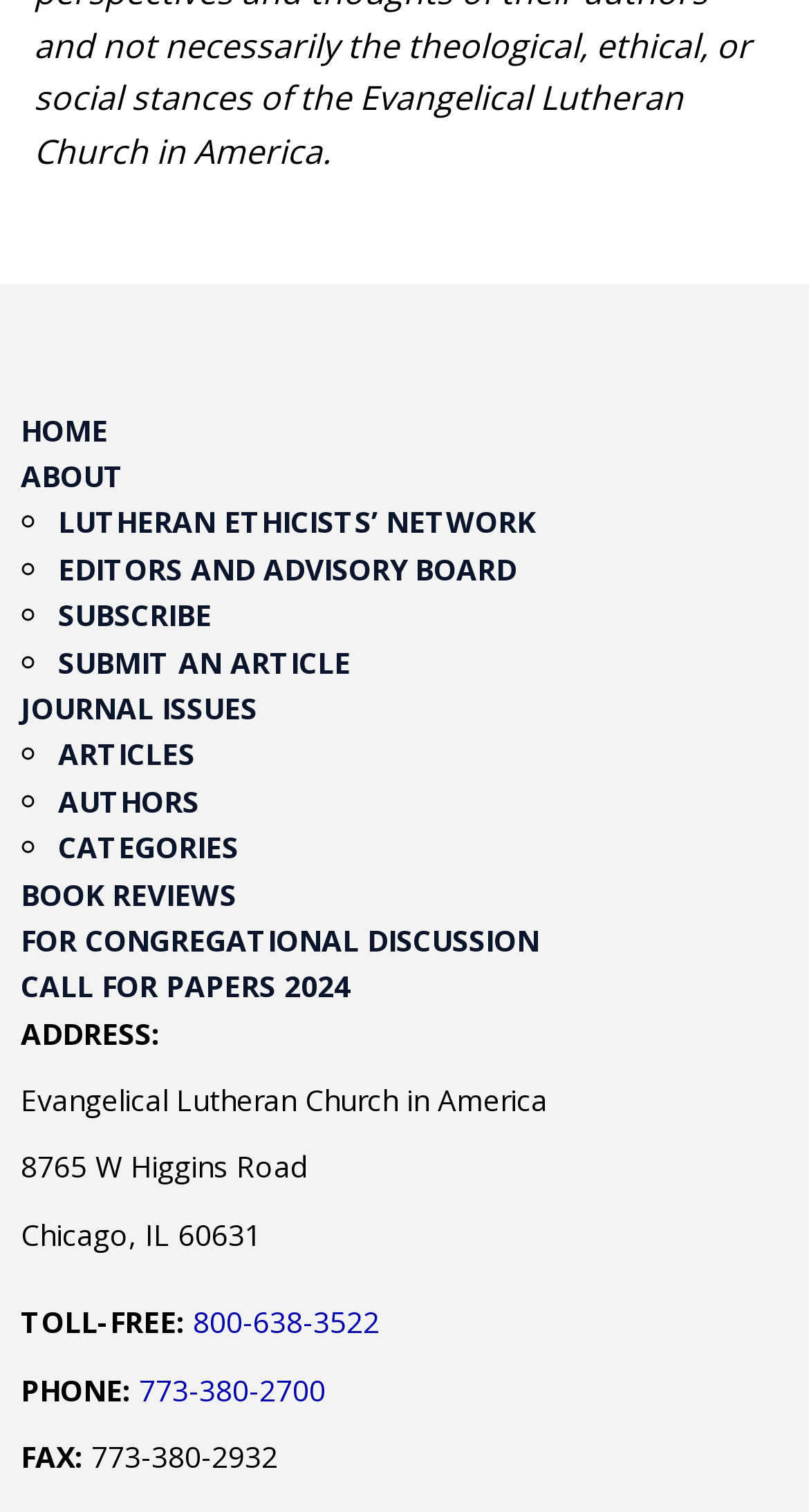Please locate the bounding box coordinates of the element that needs to be clicked to achieve the following instruction: "submit an article". The coordinates should be four float numbers between 0 and 1, i.e., [left, top, right, bottom].

[0.072, 0.424, 0.433, 0.451]